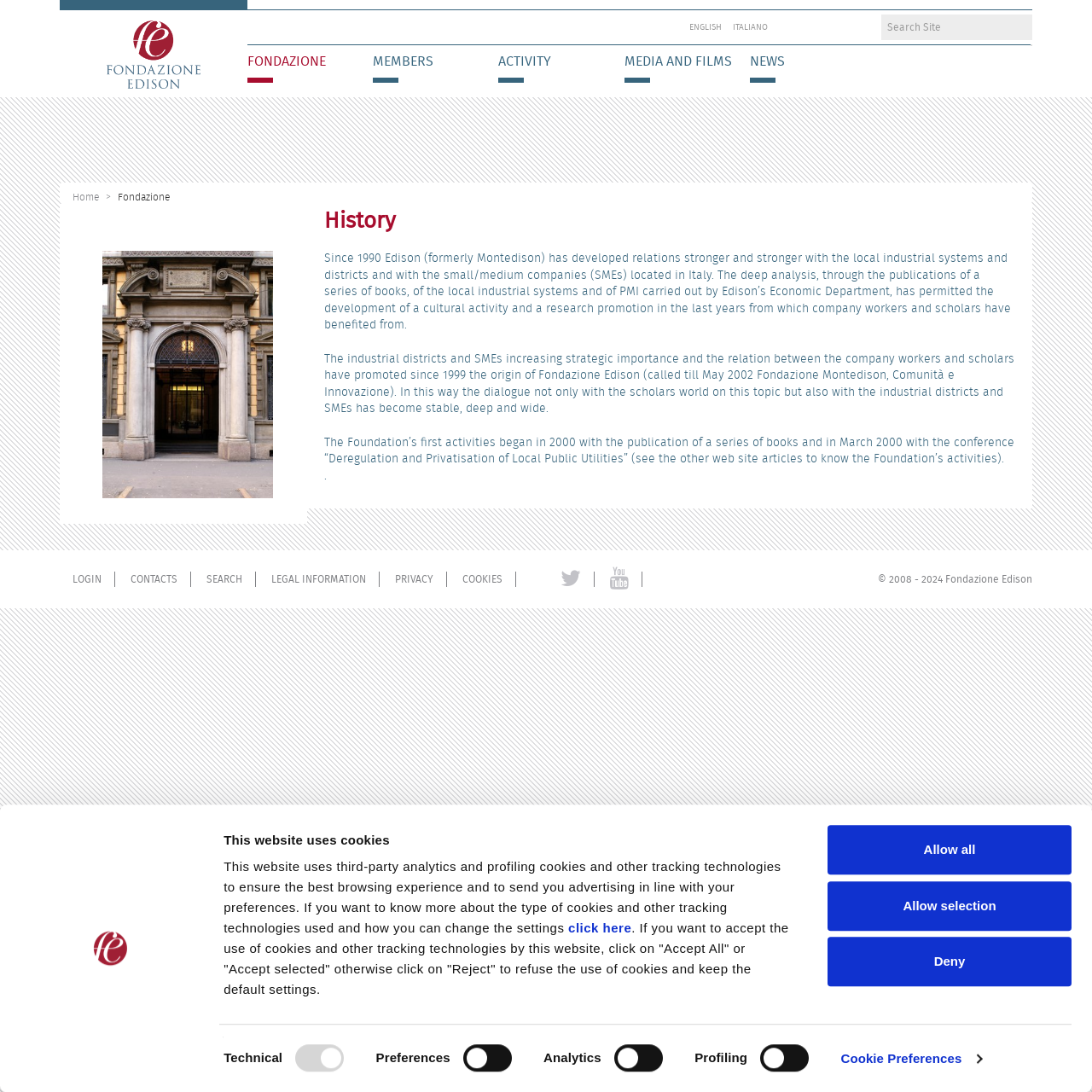Given the element description "Cookies" in the screenshot, predict the bounding box coordinates of that UI element.

[0.423, 0.524, 0.46, 0.537]